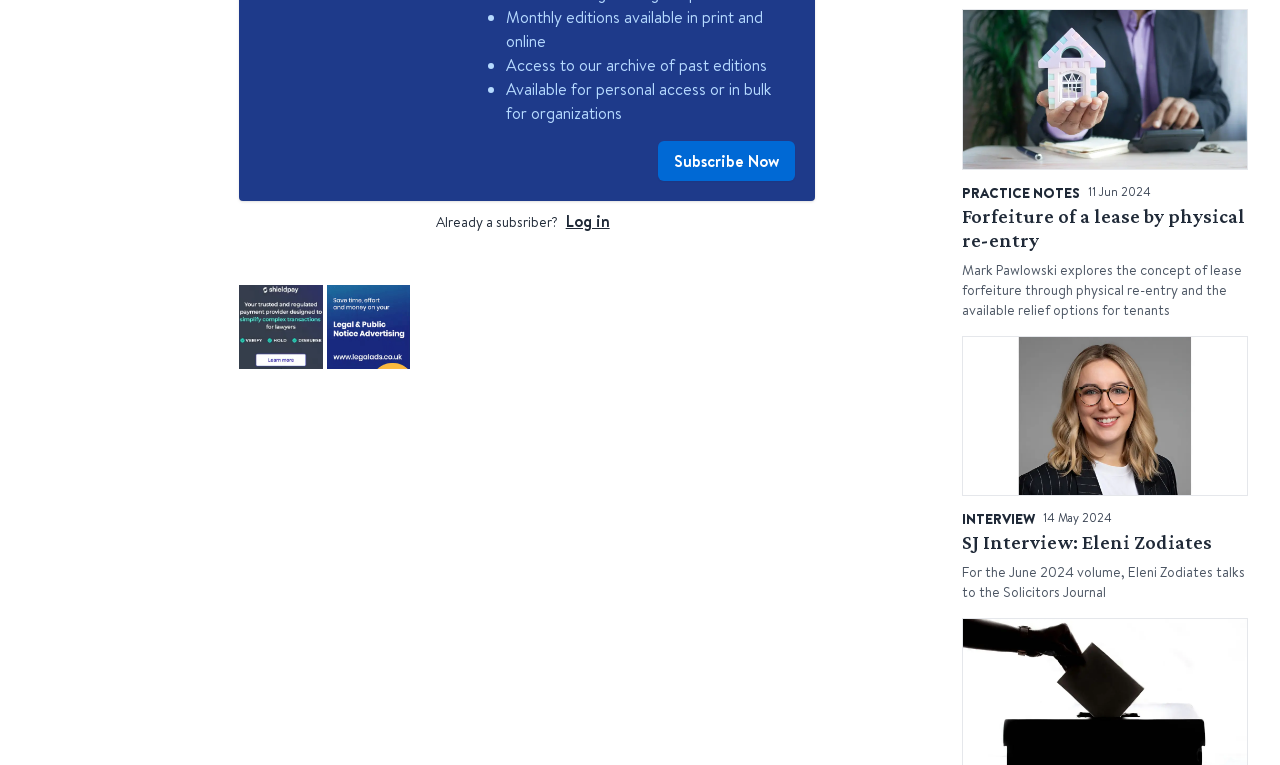Identify the bounding box coordinates for the UI element described as: "Home". The coordinates should be provided as four floats between 0 and 1: [left, top, right, bottom].

None